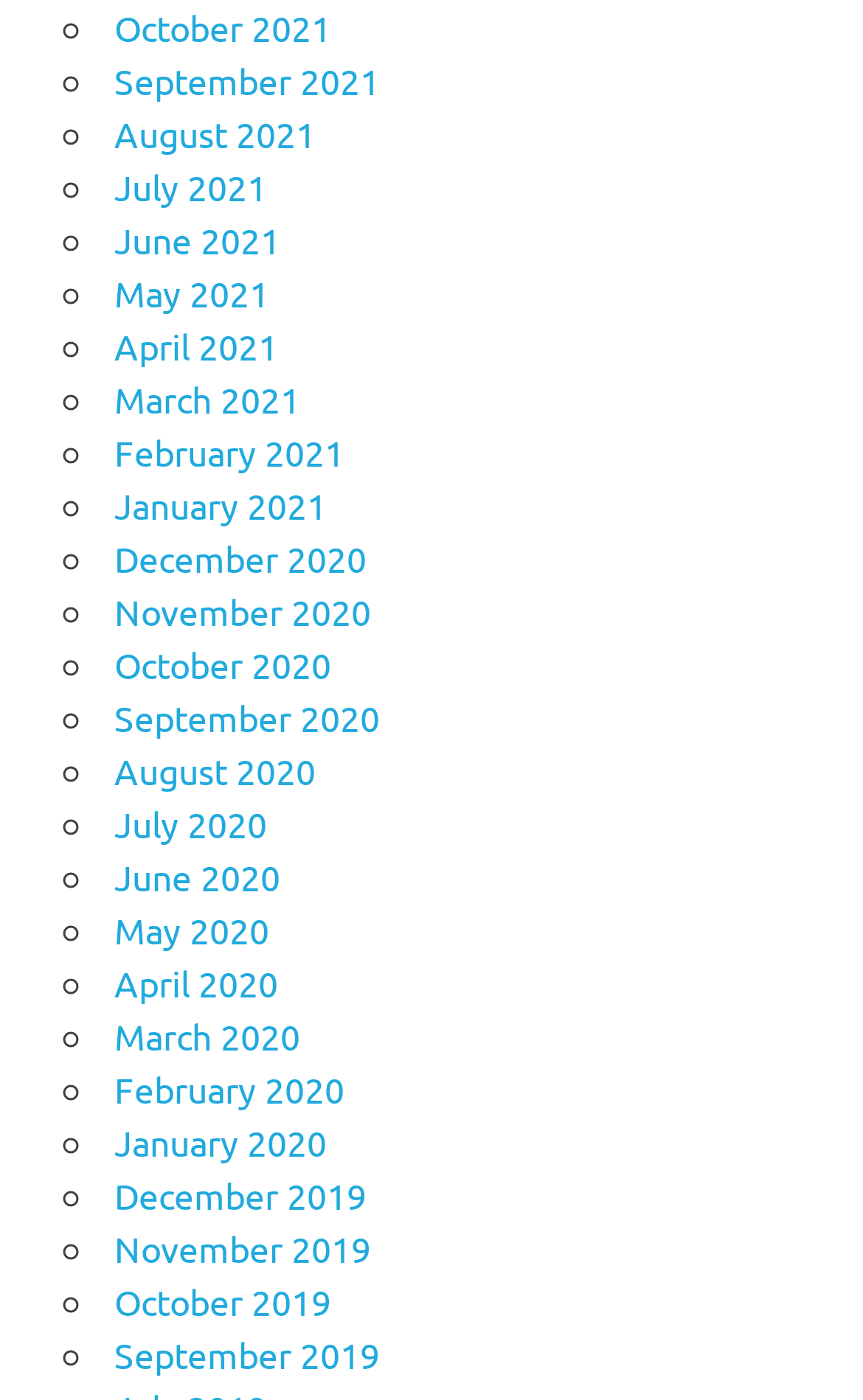Identify the bounding box coordinates for the UI element described as follows: alt="Kansas City Bankruptcy Attorney". Use the format (top-left x, top-left y, bottom-right x, bottom-right y) and ensure all values are floating point numbers between 0 and 1.

None